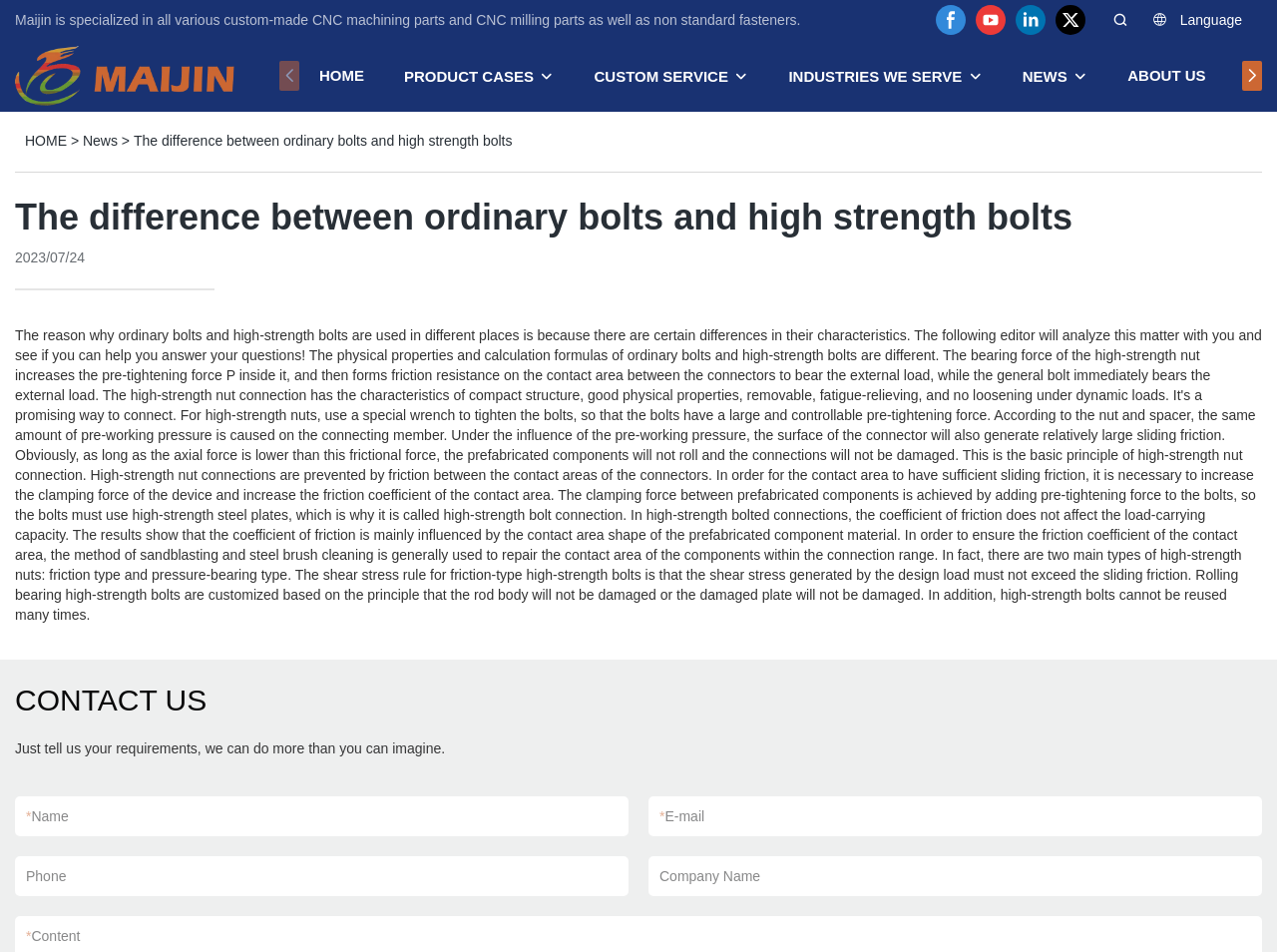Determine the bounding box coordinates of the target area to click to execute the following instruction: "View the PRODUCT CASES."

[0.316, 0.067, 0.418, 0.093]